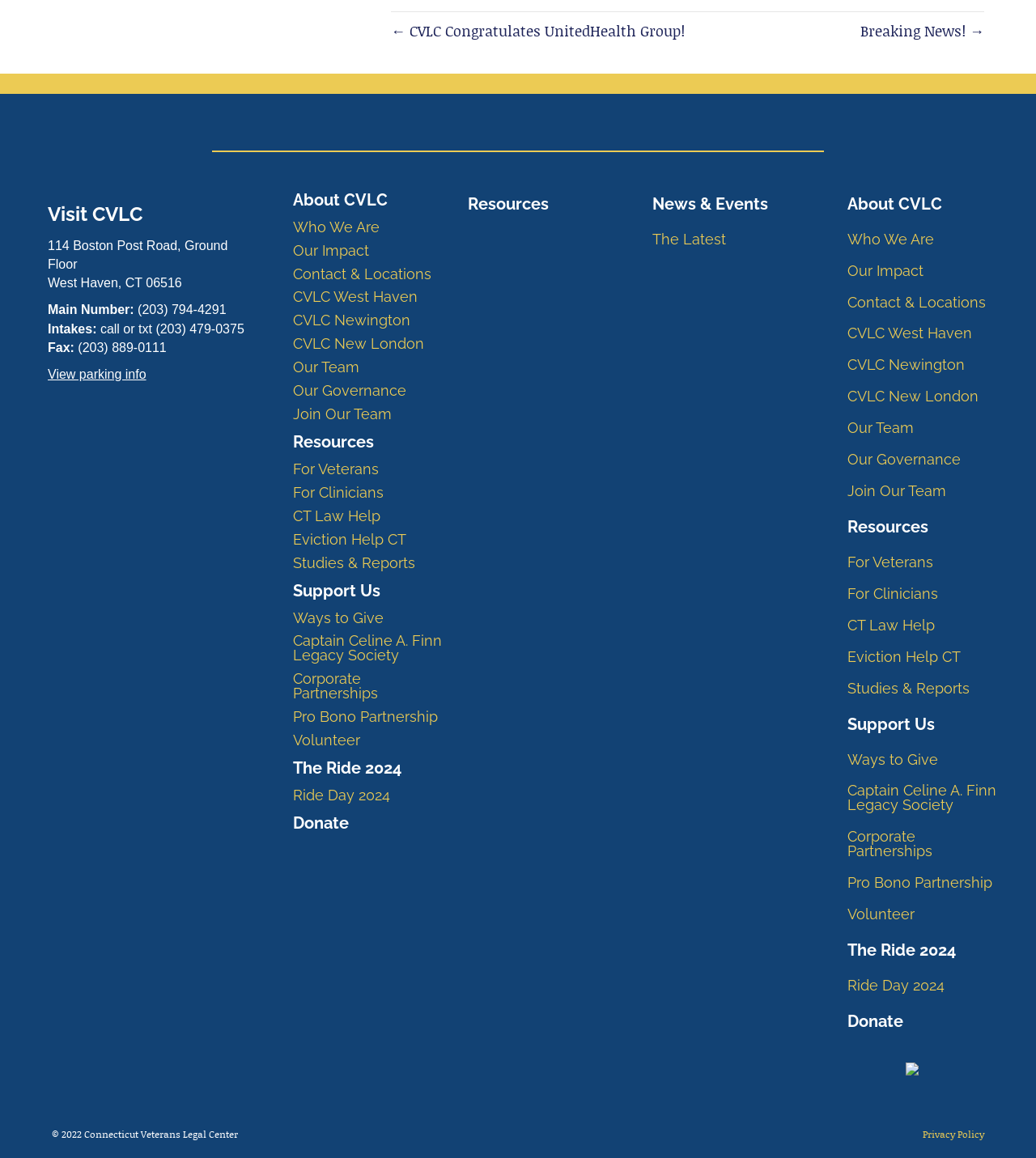Identify the bounding box coordinates for the UI element described as follows: "Sample Page". Ensure the coordinates are four float numbers between 0 and 1, formatted as [left, top, right, bottom].

None